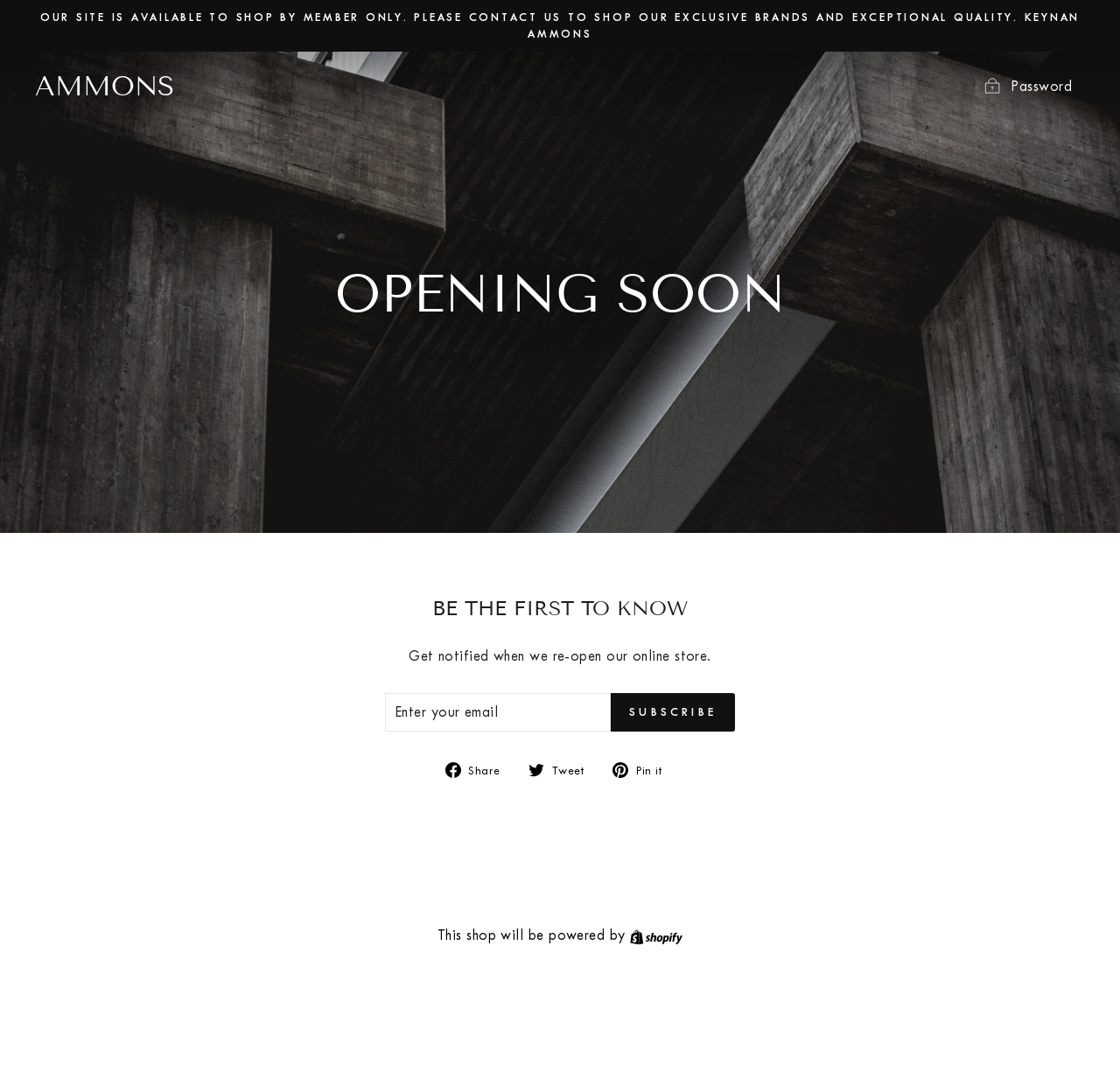What is the platform powering this shop?
Please ensure your answer to the question is detailed and covers all necessary aspects.

I found a link labeled 'Shopify' within the contentinfo element, which indicates that this shop will be powered by the Shopify platform.